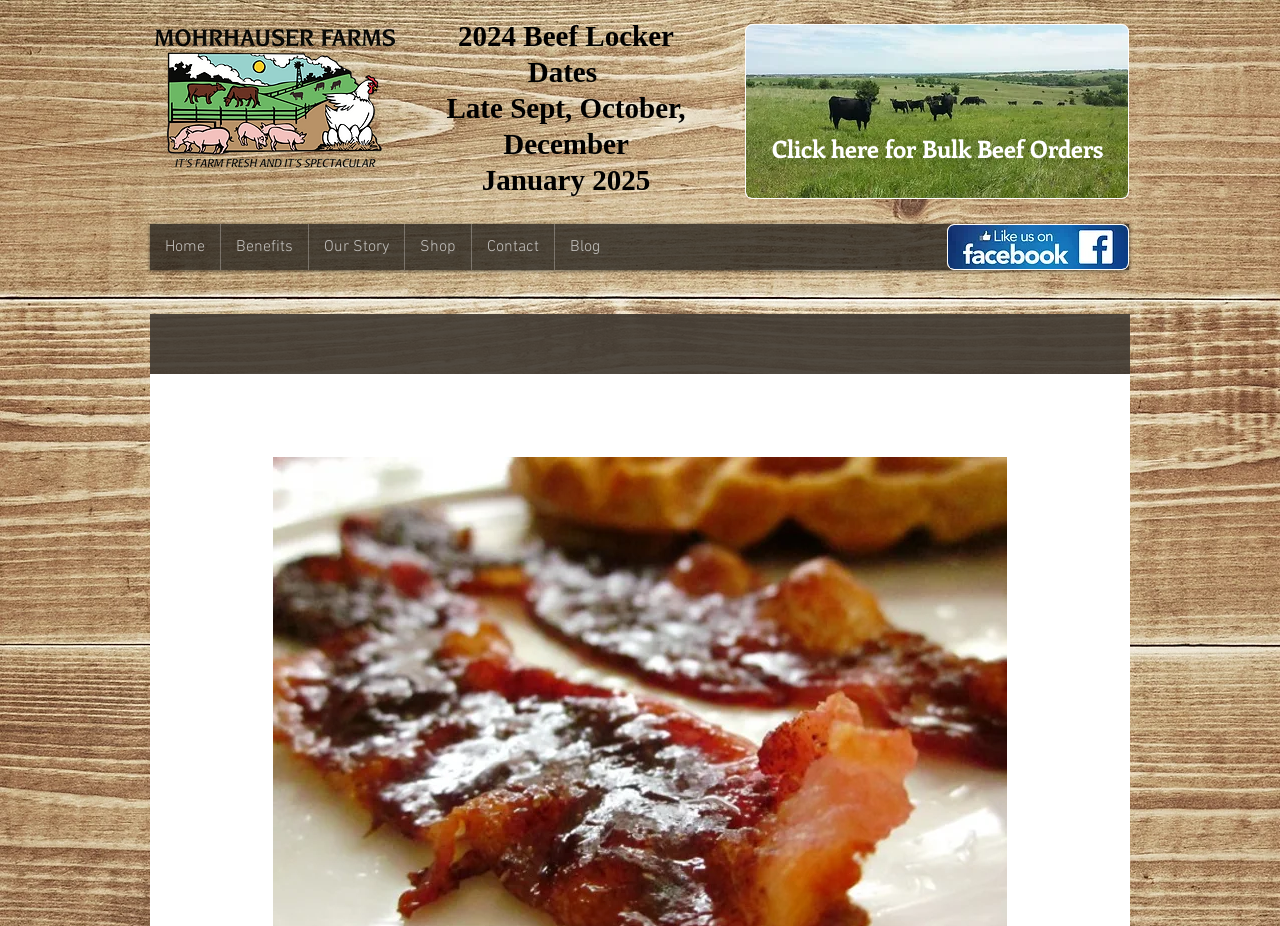Use a single word or phrase to respond to the question:
How many navigation links are there?

6